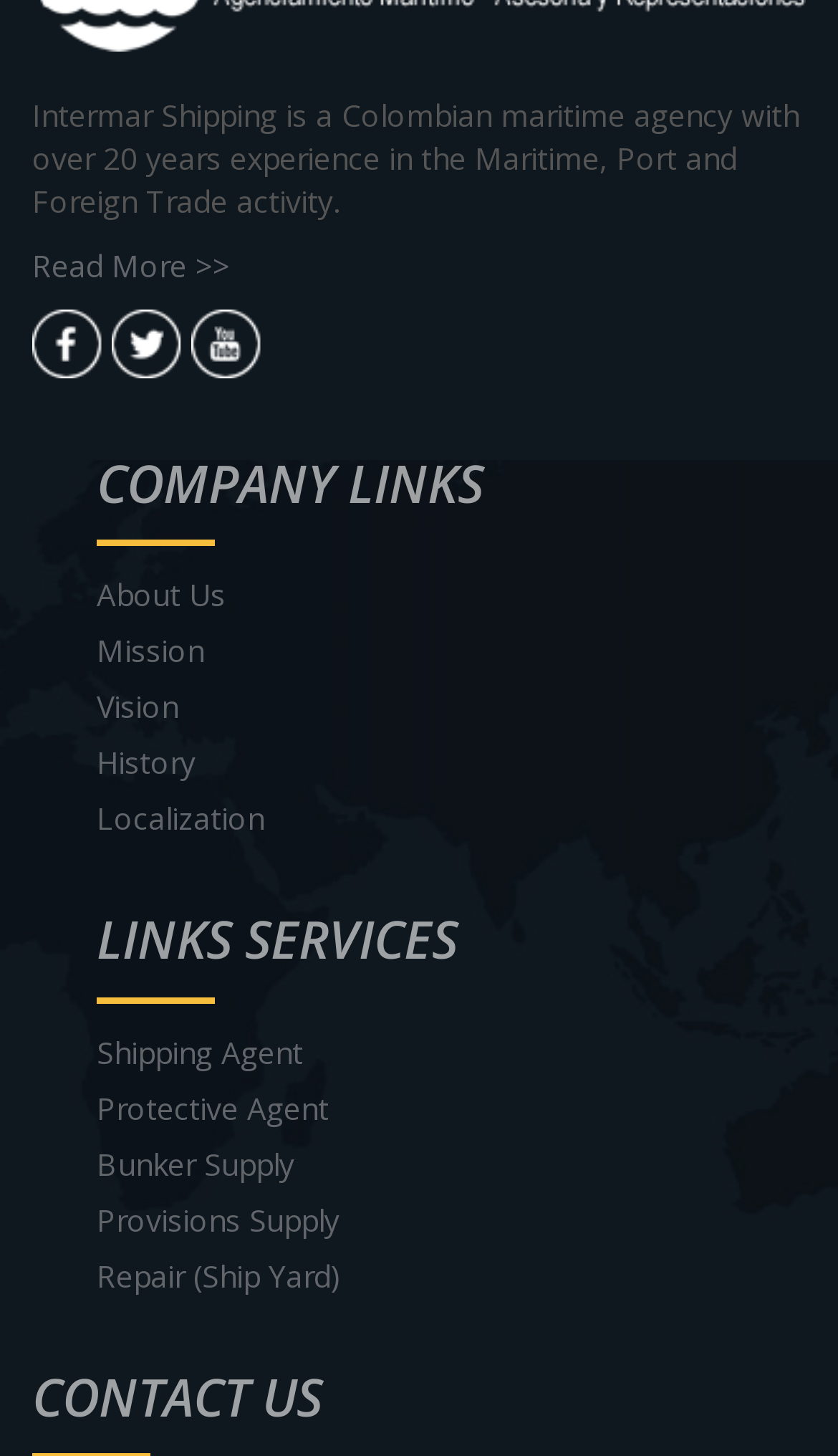Is there a 'Read More' button on the page?
Answer the question with a single word or phrase by looking at the picture.

yes